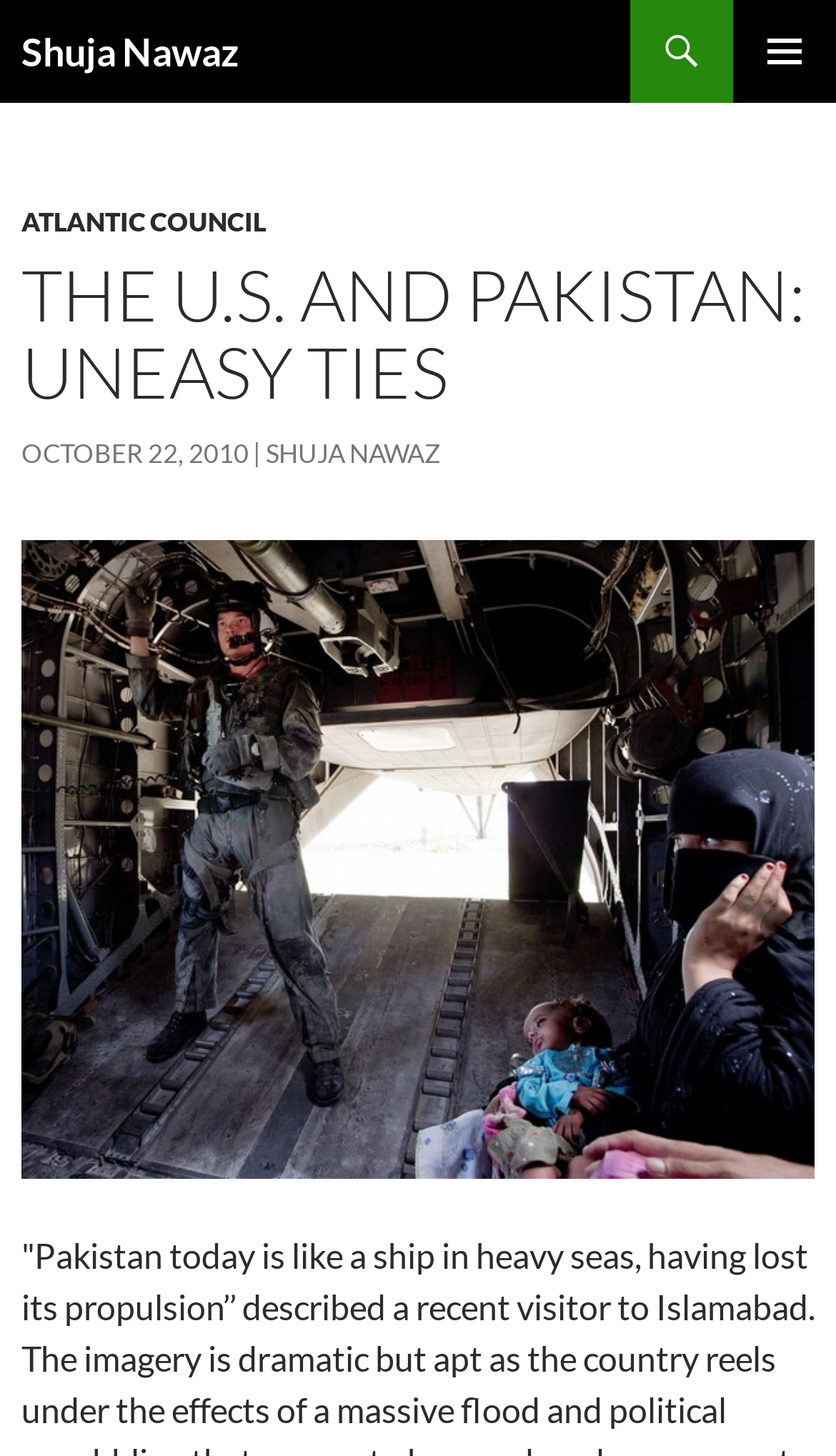Determine the bounding box for the UI element that matches this description: "October 22, 2010".

[0.026, 0.3, 0.297, 0.322]